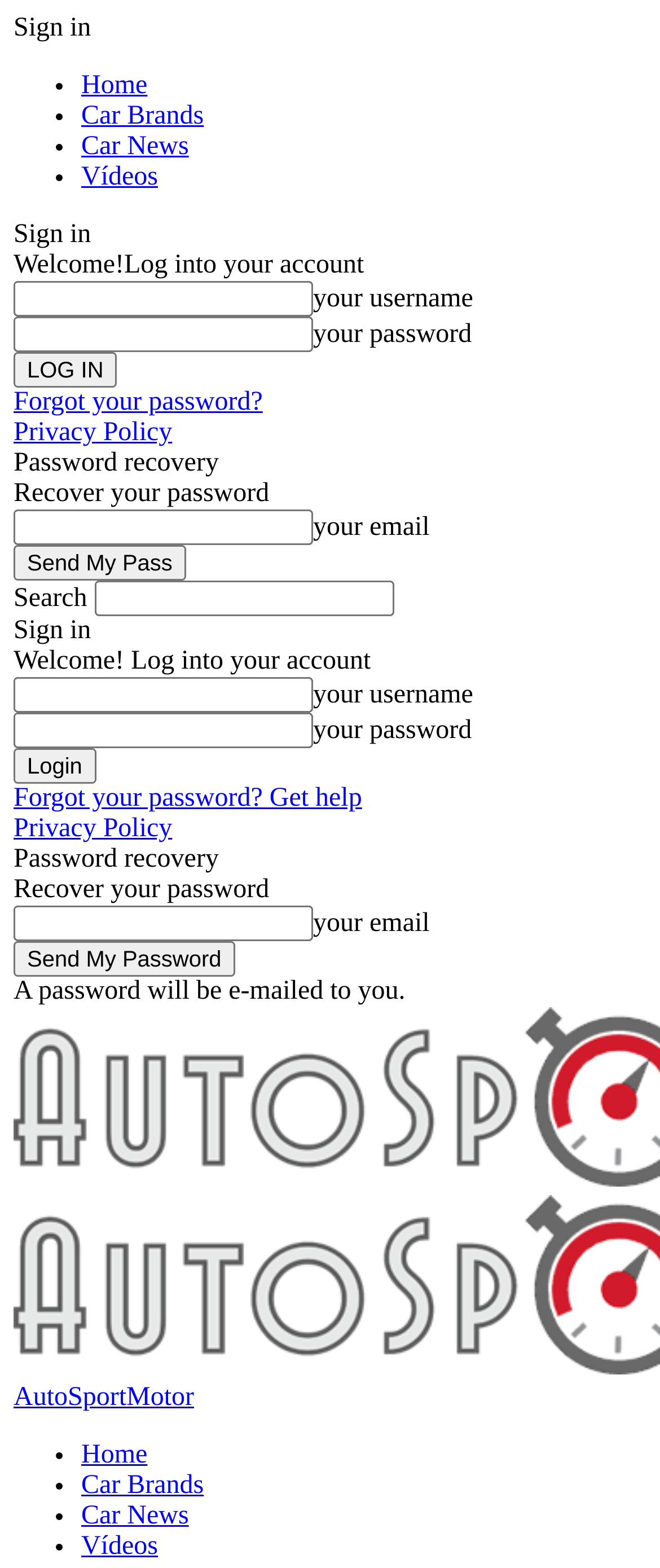Please determine the bounding box coordinates of the element to click in order to execute the following instruction: "View Microsoft Product Lifecycle". The coordinates should be four float numbers between 0 and 1, specified as [left, top, right, bottom].

None